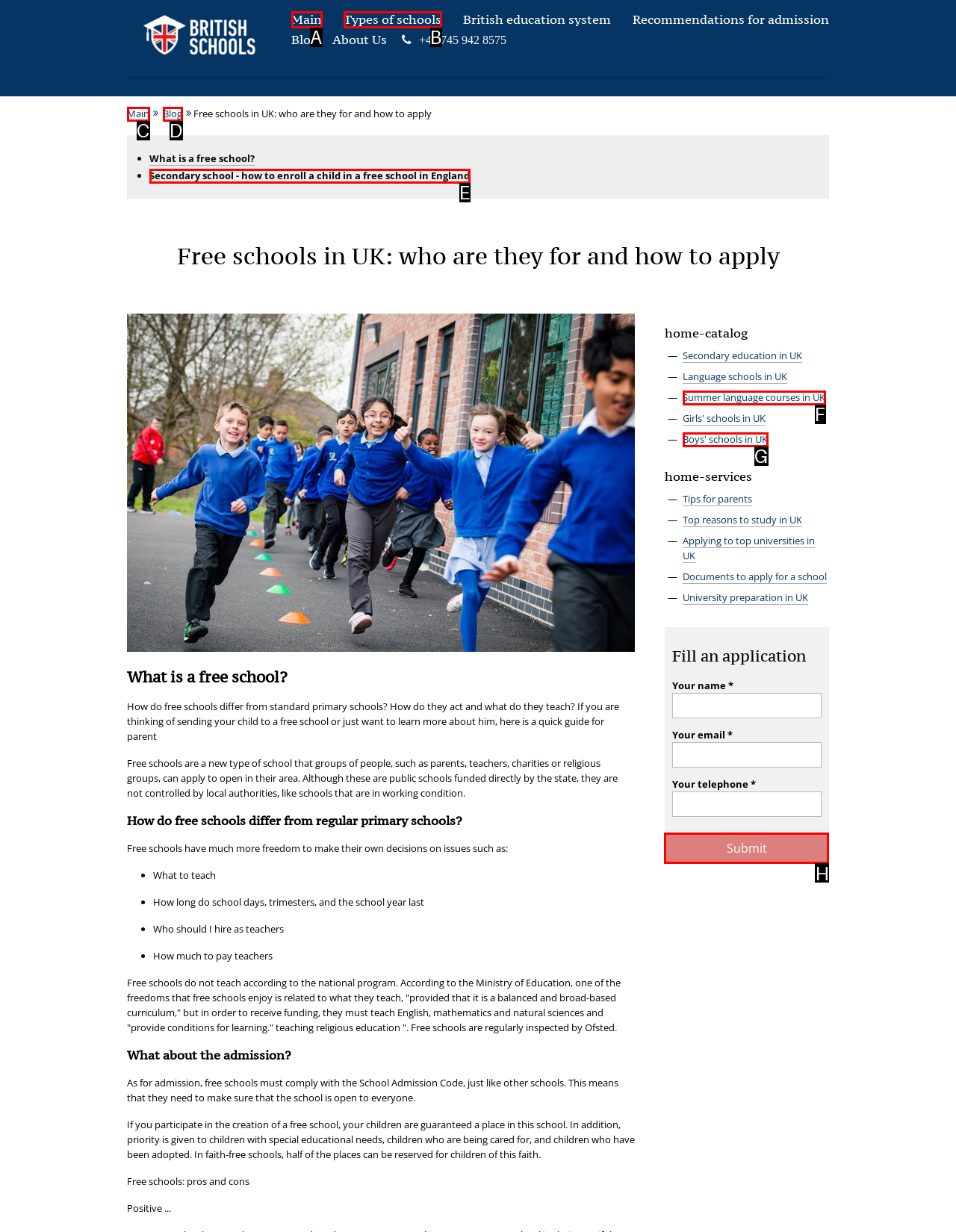Identify the HTML element I need to click to complete this task: Click the 'Submit' button Provide the option's letter from the available choices.

H